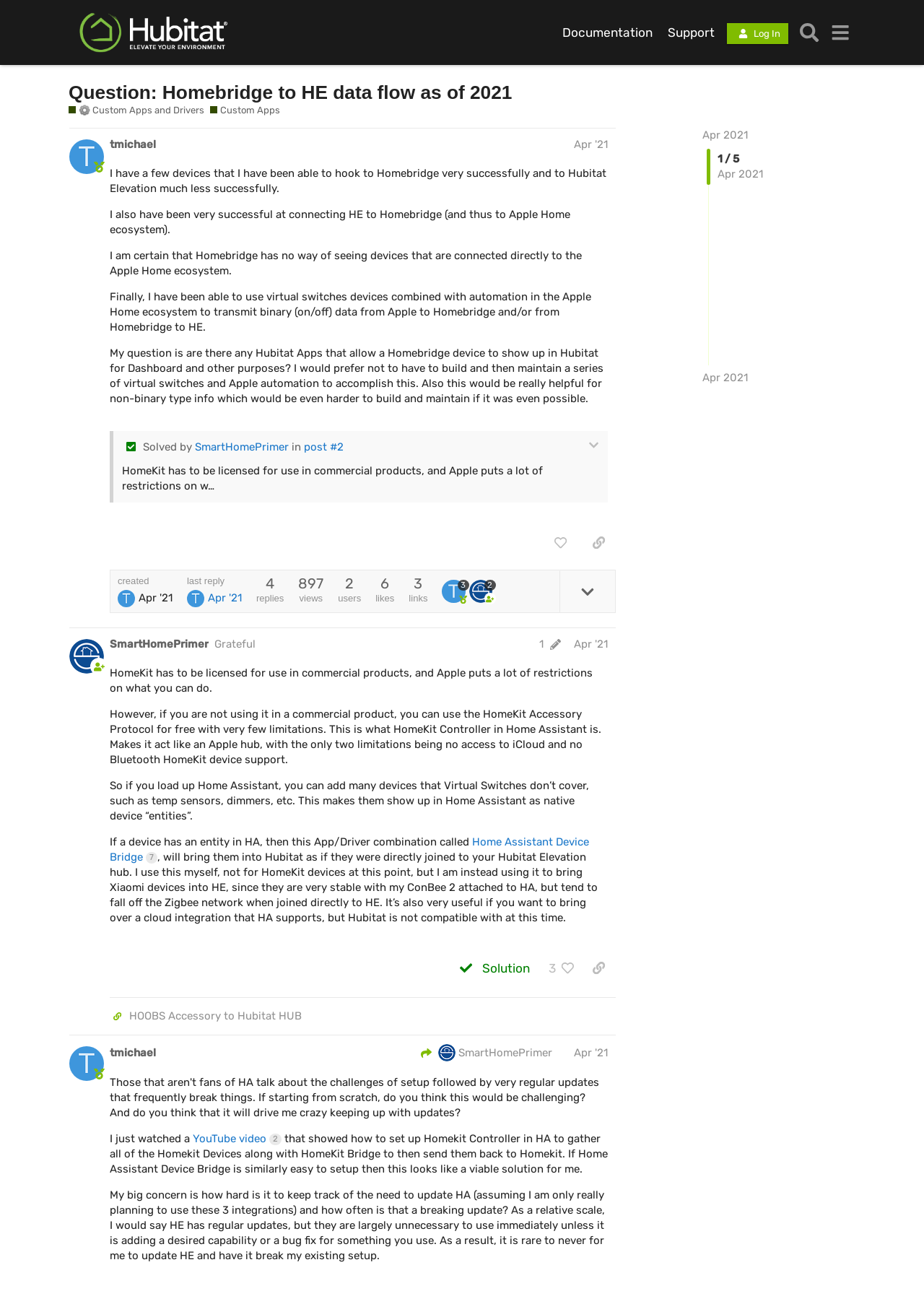Elaborate on the different components and information displayed on the webpage.

This webpage appears to be a forum discussion thread, specifically a question and answer page. At the top, there is a header section with a logo image of "Hubitat" and links to "Documentation", "Support", "Log In", and "Search". Below this, there is a heading that reads "Question: Homebridge to HE data flow as of 2021" with a link to the question and a description of the category "⚙️ Custom Apps and Drivers".

The main content of the page is divided into two sections, each representing a post from a different user. The first post, labeled "post #1 by @tmichael", contains a heading with the user's name and the date "Apr '21". The post itself is a block of text that discusses the user's experience with connecting devices to Homebridge and Hubitat Elevation, and asks a question about whether there are any Hubitat Apps that allow a Homebridge device to show up in Hubitat.

Below the post, there are several buttons and links, including a "Solved" indicator, a link to the user who solved the question, and a button to expand or collapse a quote. There is also a blockquote section with a response to the original post.

The second post, labeled "post #2 by @SmartHomePrimer", is a response to the original question. It contains a heading with the user's name and the date "Apr '21", and a block of text that explains how HomeKit can be used for free with few limitations, and how Home Assistant can be used to add devices that Virtual Switches don't cover. The post also mentions an App/Driver combination called "Home Assistant Device Bridge" that can bring devices into Hubitat.

At the bottom of the second post, there are several buttons and links, including a "Solution" indicator, a button to view likes, and a button to copy a link to the post. There is also a link to a related topic, "HOOBS Accessory to Hubitat HUB".